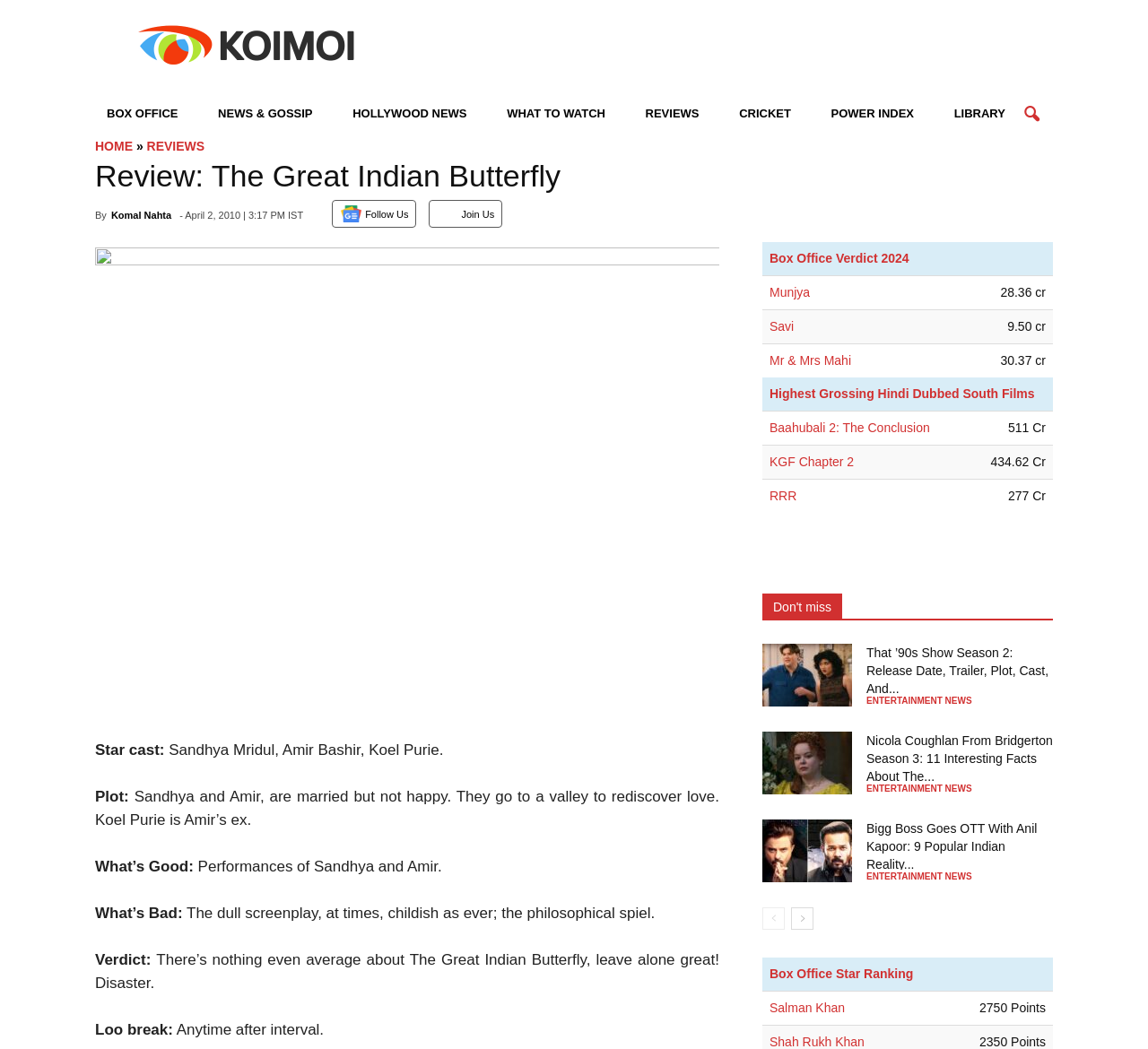Please specify the bounding box coordinates in the format (top-left x, top-left y, bottom-right x, bottom-right y), with values ranging from 0 to 1. Identify the bounding box for the UI component described as follows: Salman Khan

[0.67, 0.954, 0.736, 0.968]